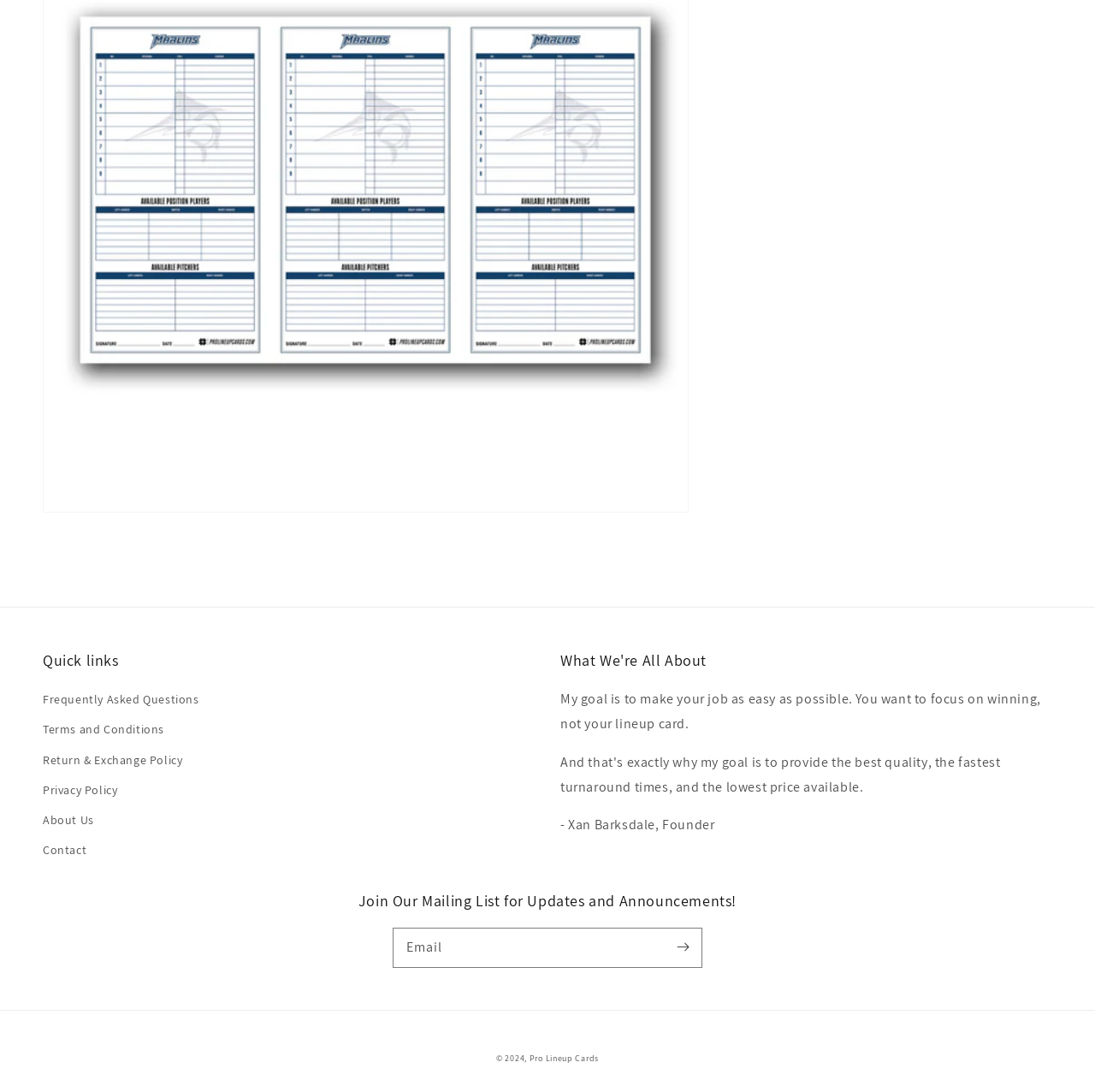What is the copyright year of the website?
Look at the screenshot and respond with a single word or phrase.

2024